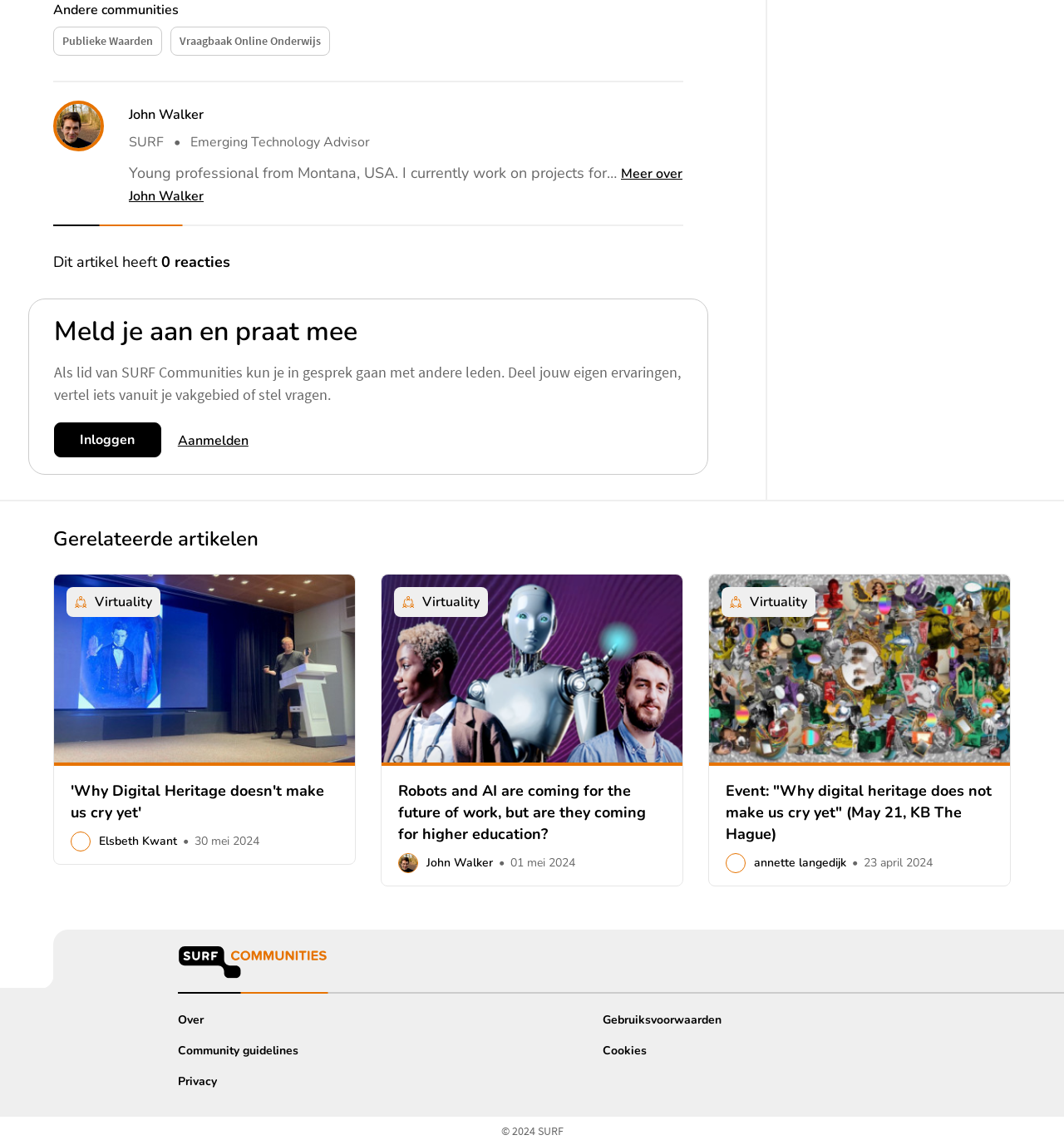Using the information in the image, could you please answer the following question in detail:
What is the copyright year of this website?

In the footer section of the webpage, there is a text '© 2024 SURF' which indicates that the copyright year of this website is 2024.